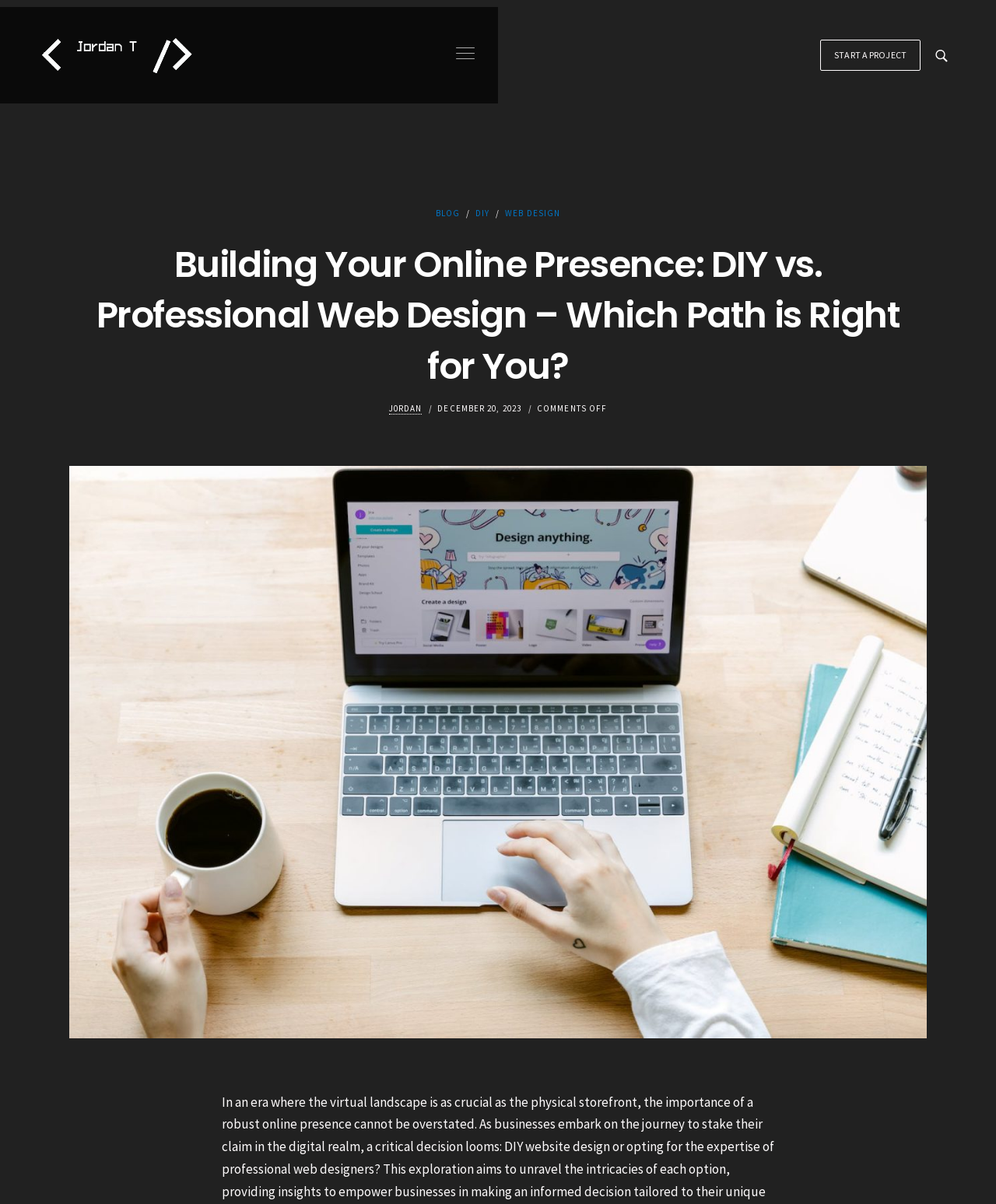Please locate and generate the primary heading on this webpage.

Building Your Online Presence: DIY vs. Professional Web Design – Which Path is Right for You?